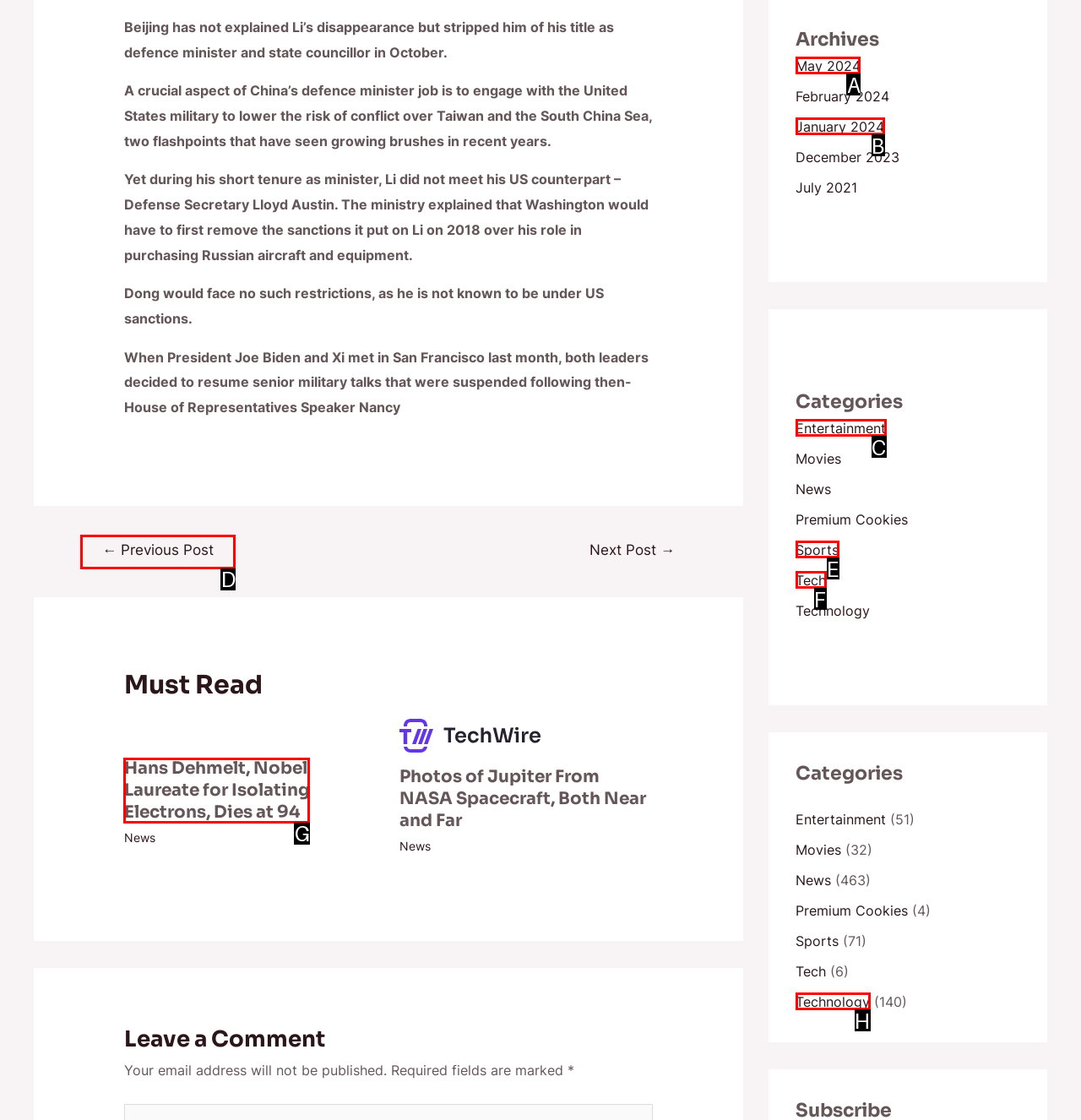Select the correct UI element to click for this task: Click on the 'May 2024' archive.
Answer using the letter from the provided options.

A